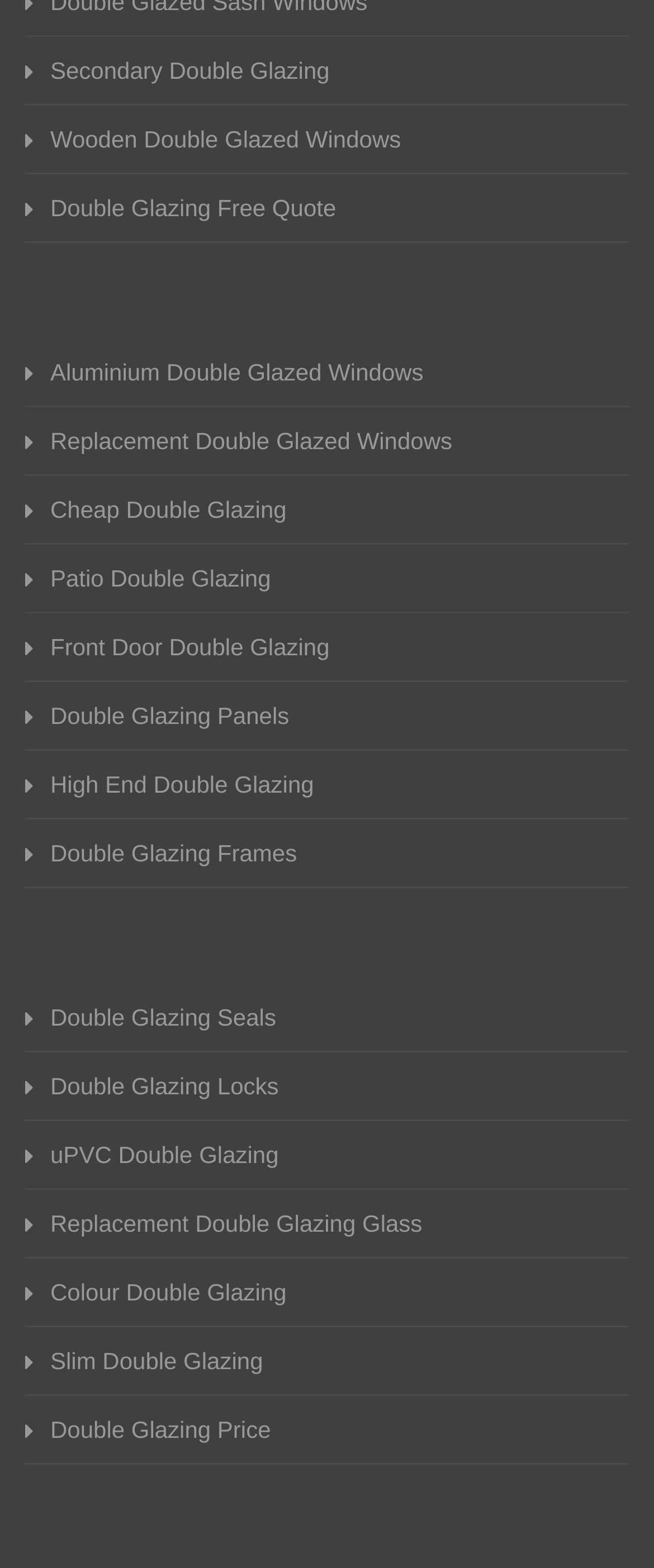Please determine the bounding box coordinates of the element's region to click in order to carry out the following instruction: "Click on Wooden Double Glazed Windows". The coordinates should be four float numbers between 0 and 1, i.e., [left, top, right, bottom].

[0.038, 0.078, 0.962, 0.099]